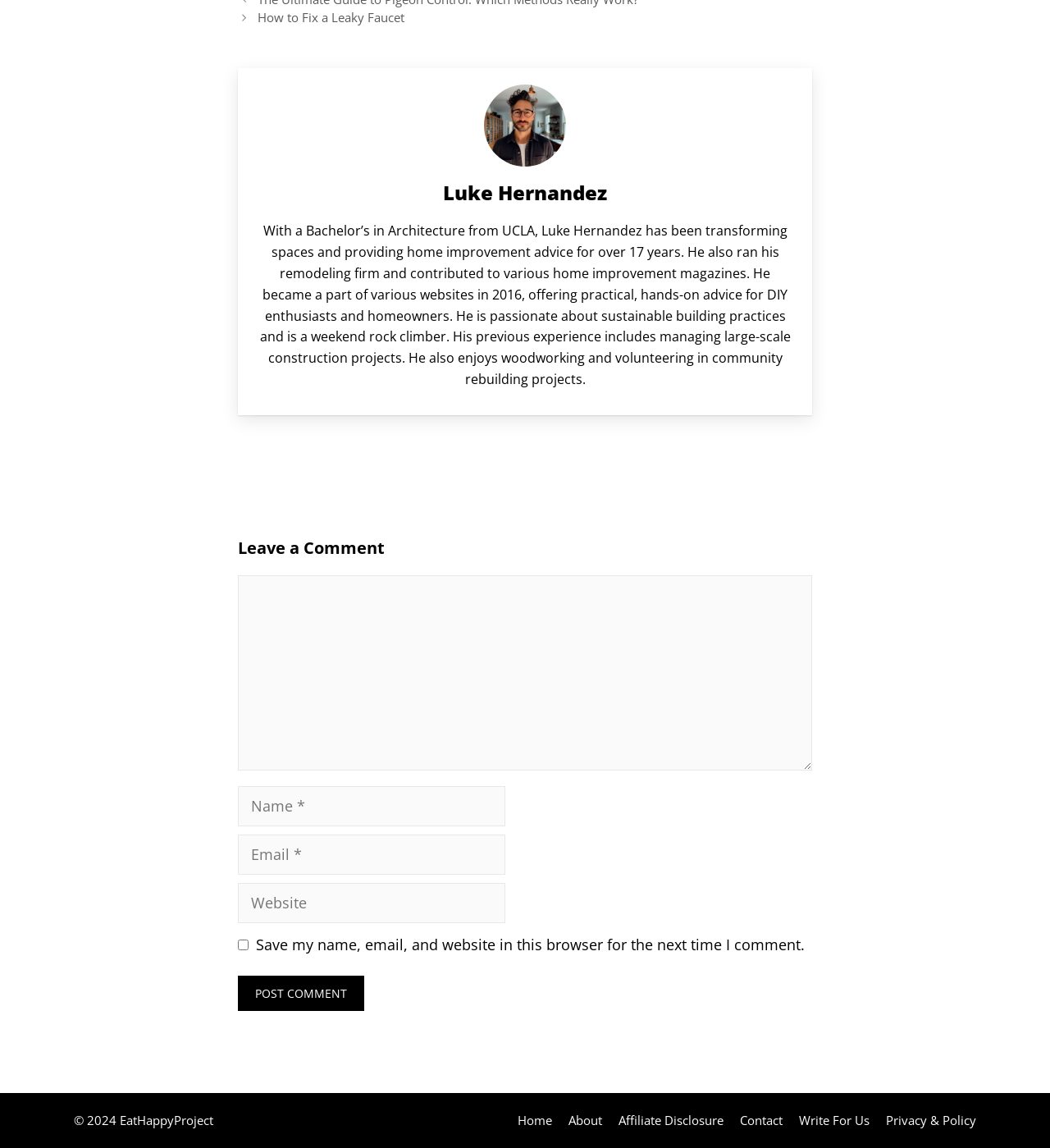Please determine the bounding box coordinates of the area that needs to be clicked to complete this task: 'Click on the 'How to Fix a Leaky Faucet' link'. The coordinates must be four float numbers between 0 and 1, formatted as [left, top, right, bottom].

[0.246, 0.008, 0.386, 0.023]